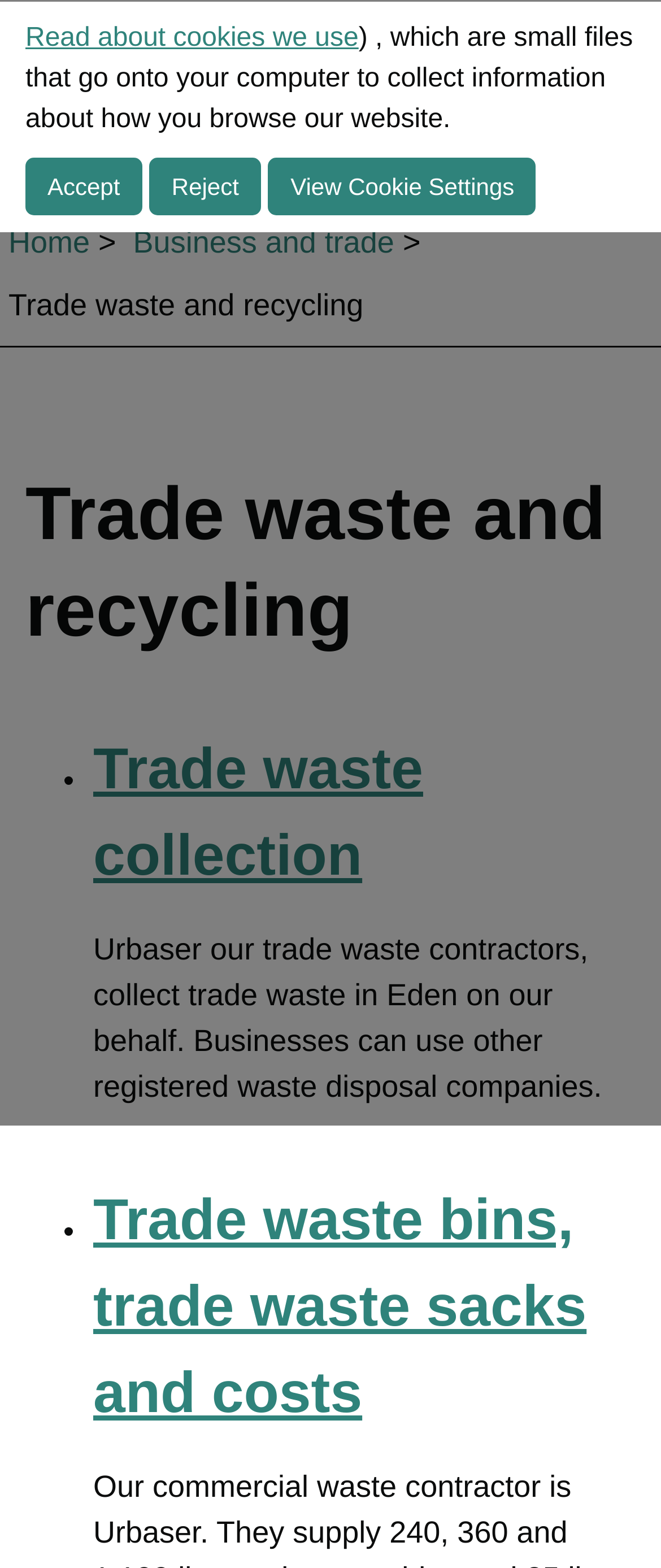Can you show the bounding box coordinates of the region to click on to complete the task described in the instruction: "Learn about Trade waste collection"?

[0.141, 0.47, 0.64, 0.567]